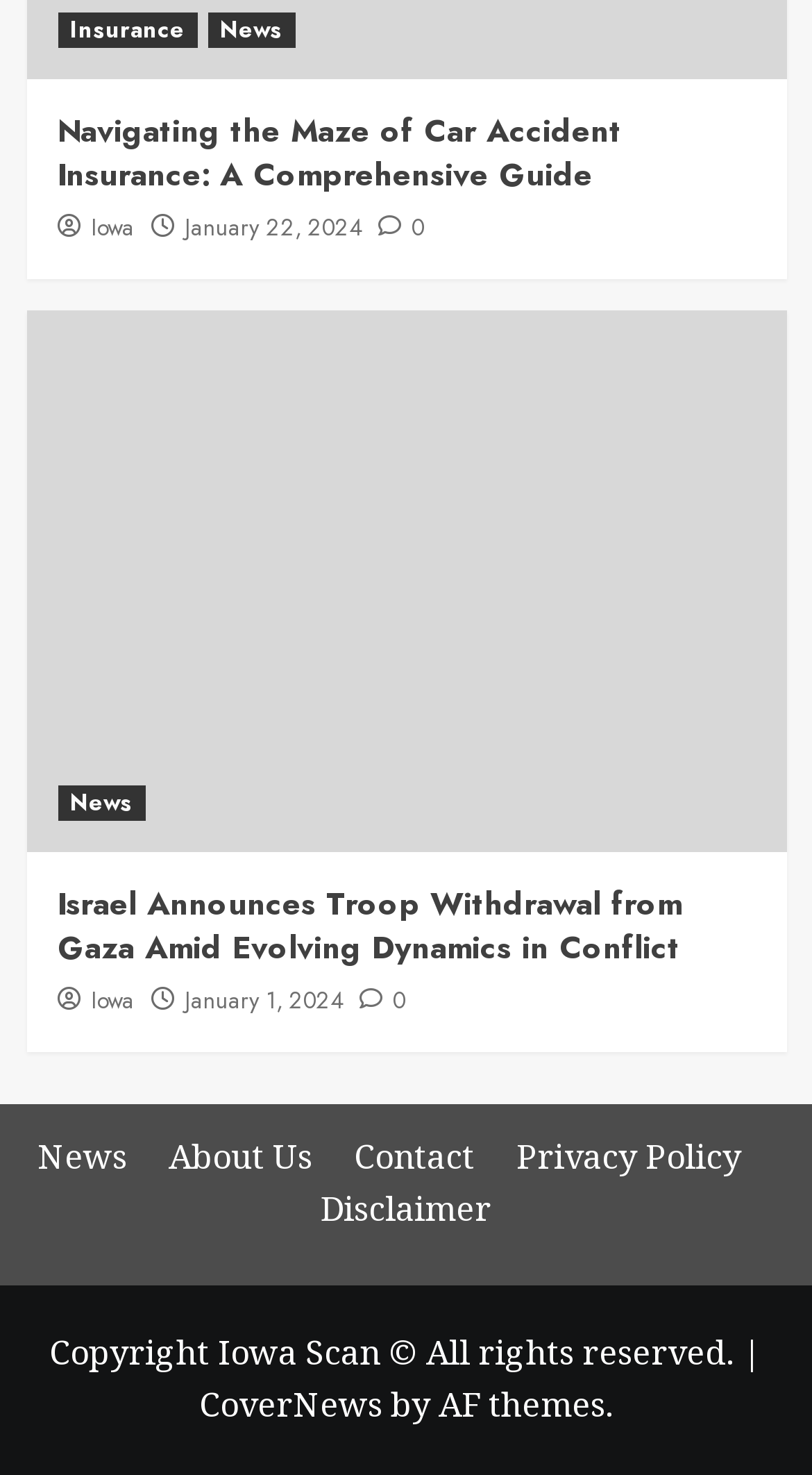Please identify the bounding box coordinates of the area that needs to be clicked to follow this instruction: "Go to the News section".

[0.046, 0.768, 0.197, 0.799]